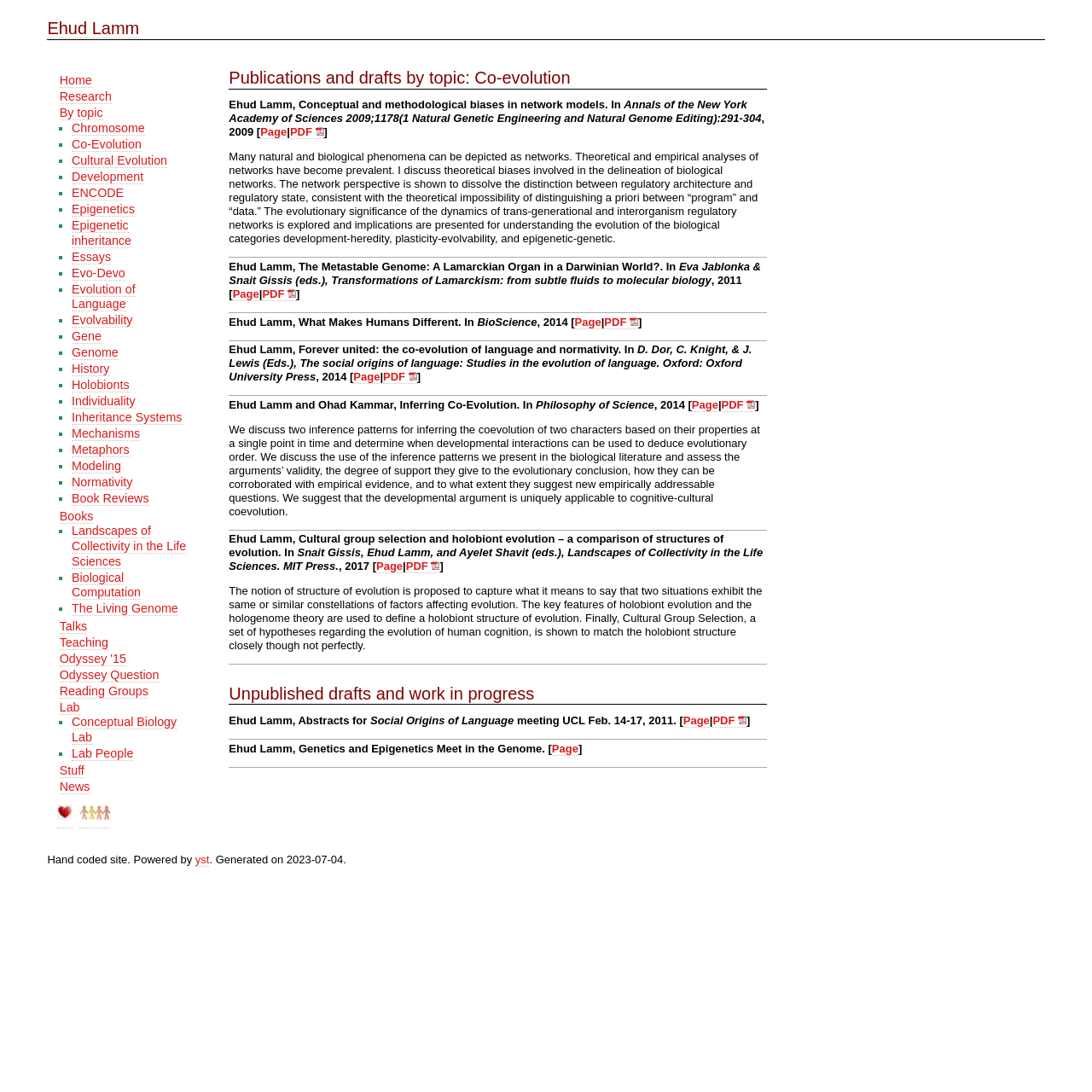Respond with a single word or phrase to the following question: What is the orientation of the separators on this webpage?

horizontal